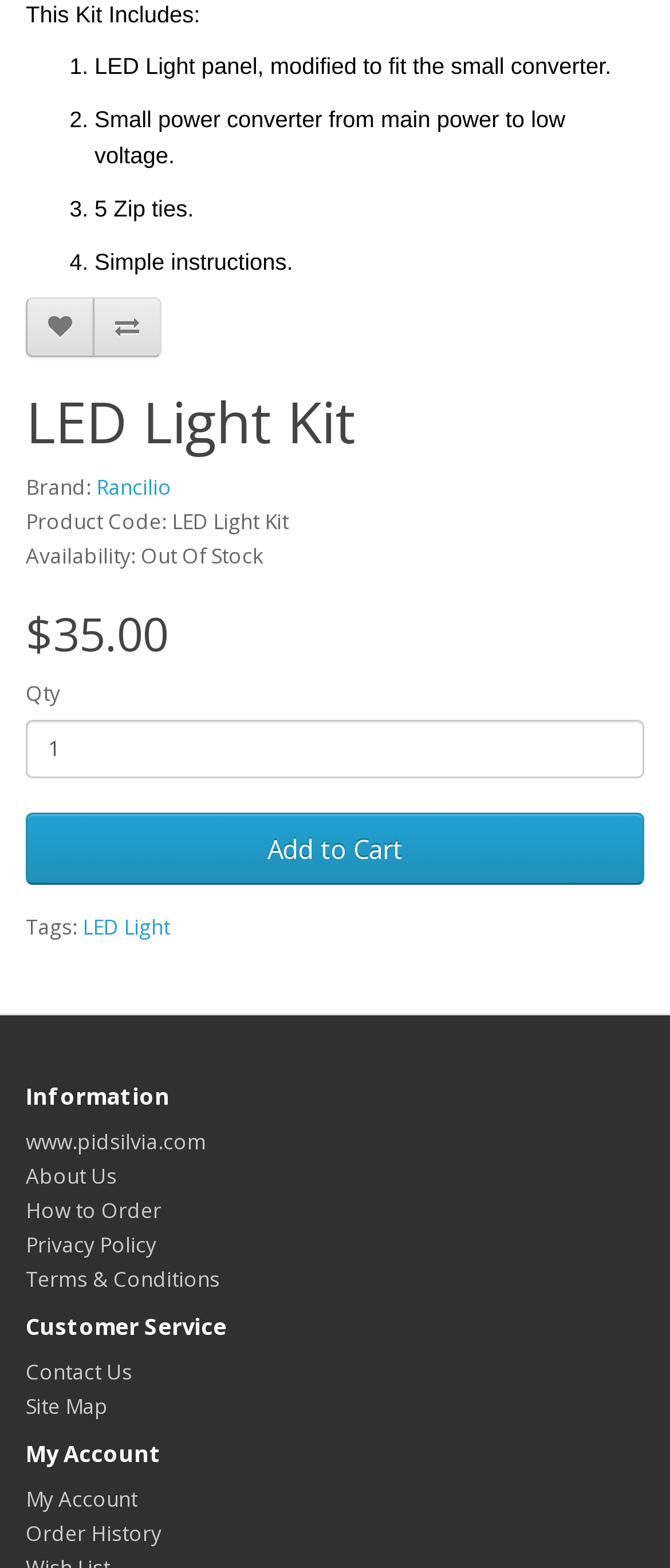Determine the bounding box coordinates of the section I need to click to execute the following instruction: "Click the My Account link". Provide the coordinates as four float numbers between 0 and 1, i.e., [left, top, right, bottom].

[0.038, 0.947, 0.205, 0.966]